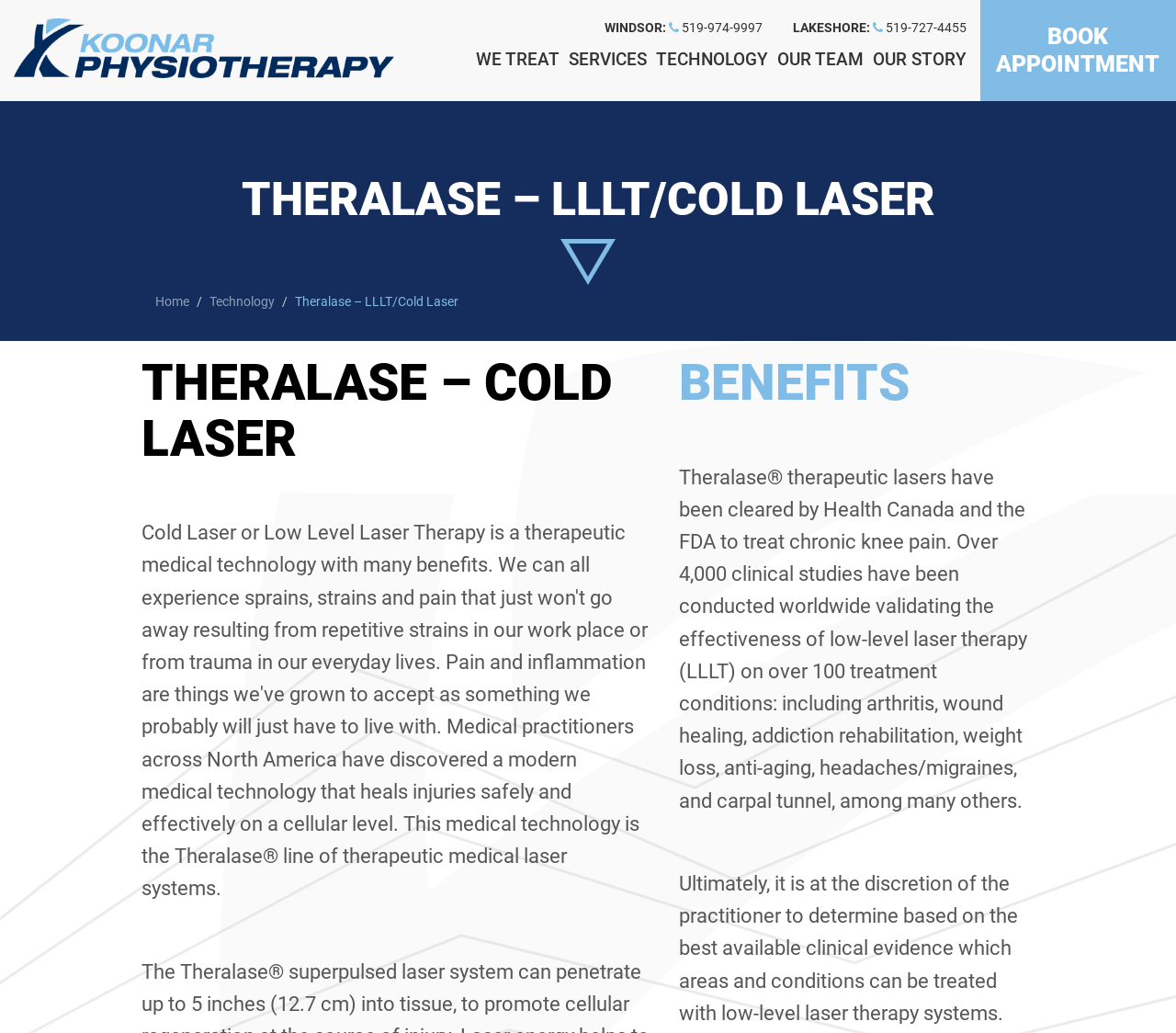Please find the bounding box coordinates of the clickable region needed to complete the following instruction: "Learn more about 'TECHNOLOGY'". The bounding box coordinates must consist of four float numbers between 0 and 1, i.e., [left, top, right, bottom].

[0.554, 0.036, 0.657, 0.08]